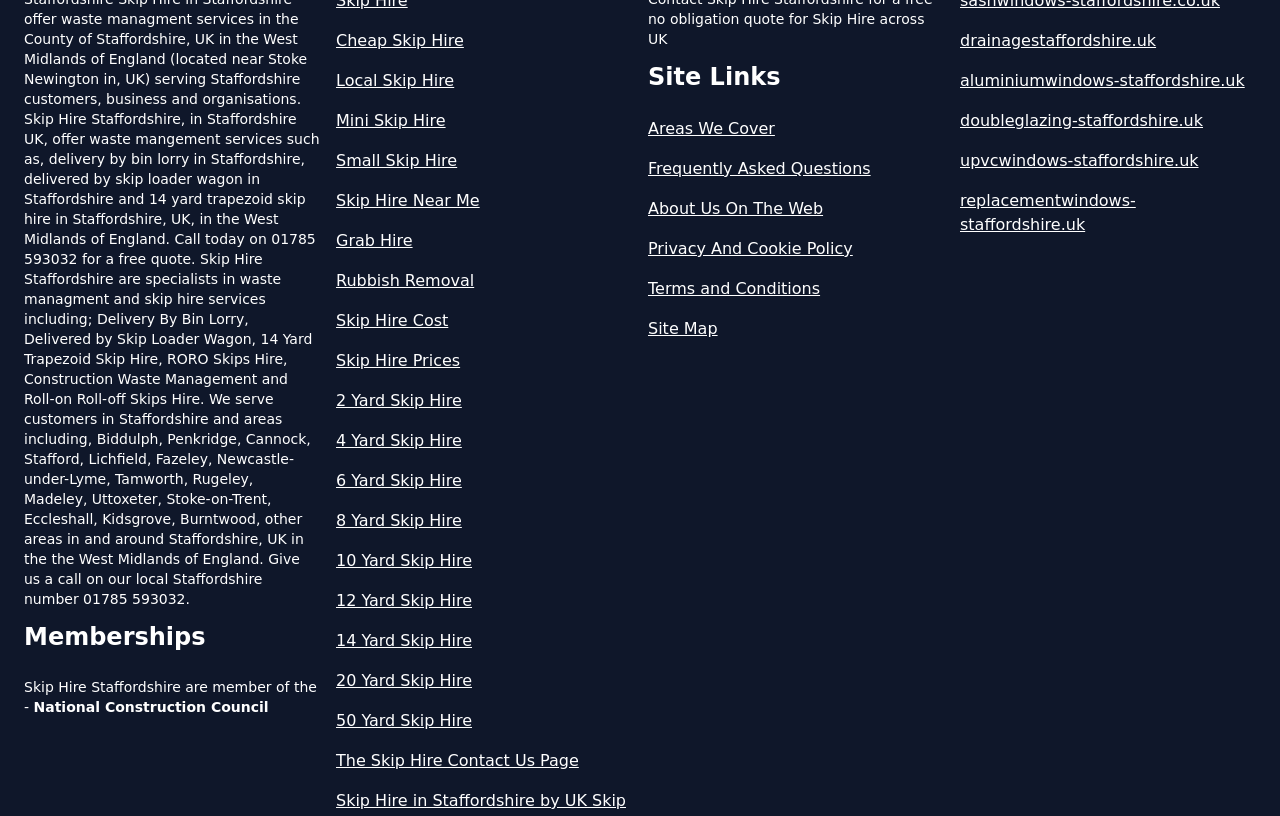Can you provide the bounding box coordinates for the element that should be clicked to implement the instruction: "Go to the 'Areas We Cover' section"?

[0.506, 0.143, 0.738, 0.173]